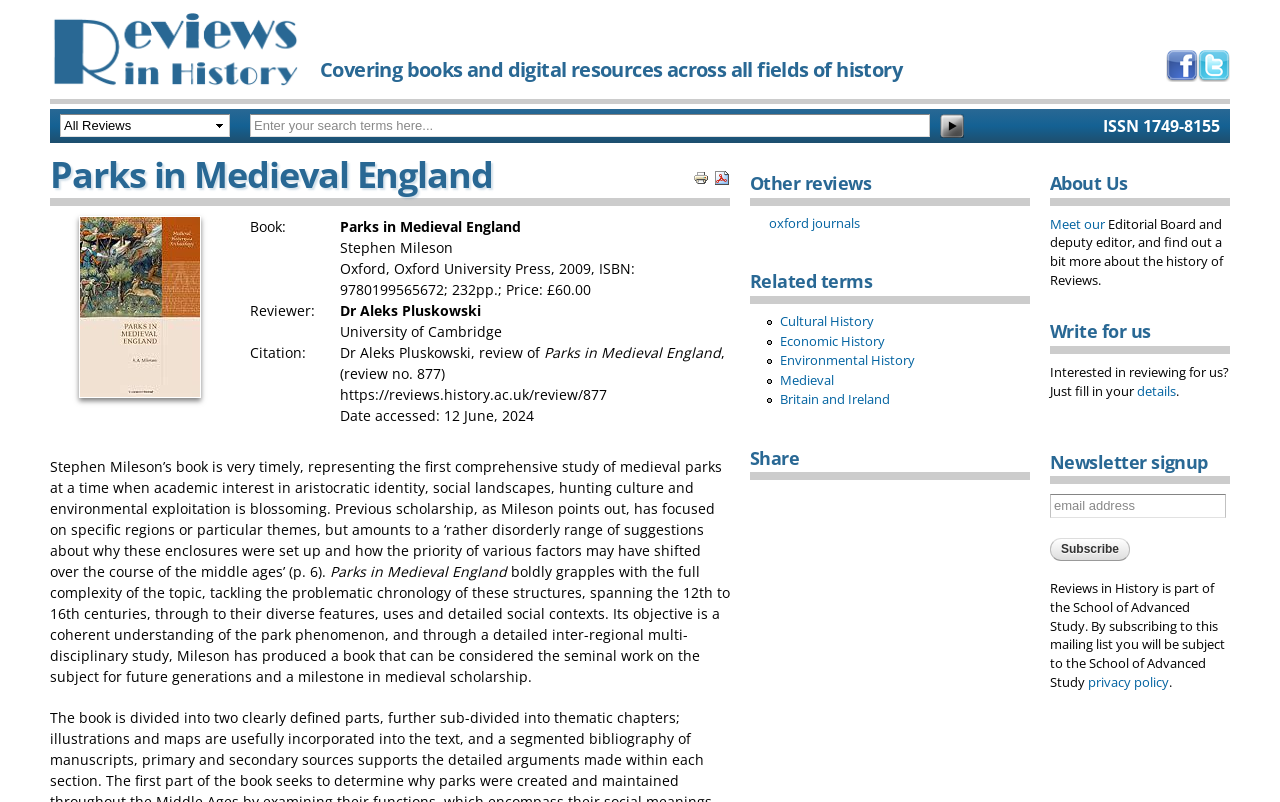Pinpoint the bounding box coordinates of the area that must be clicked to complete this instruction: "Search for a book".

[0.195, 0.142, 0.727, 0.171]